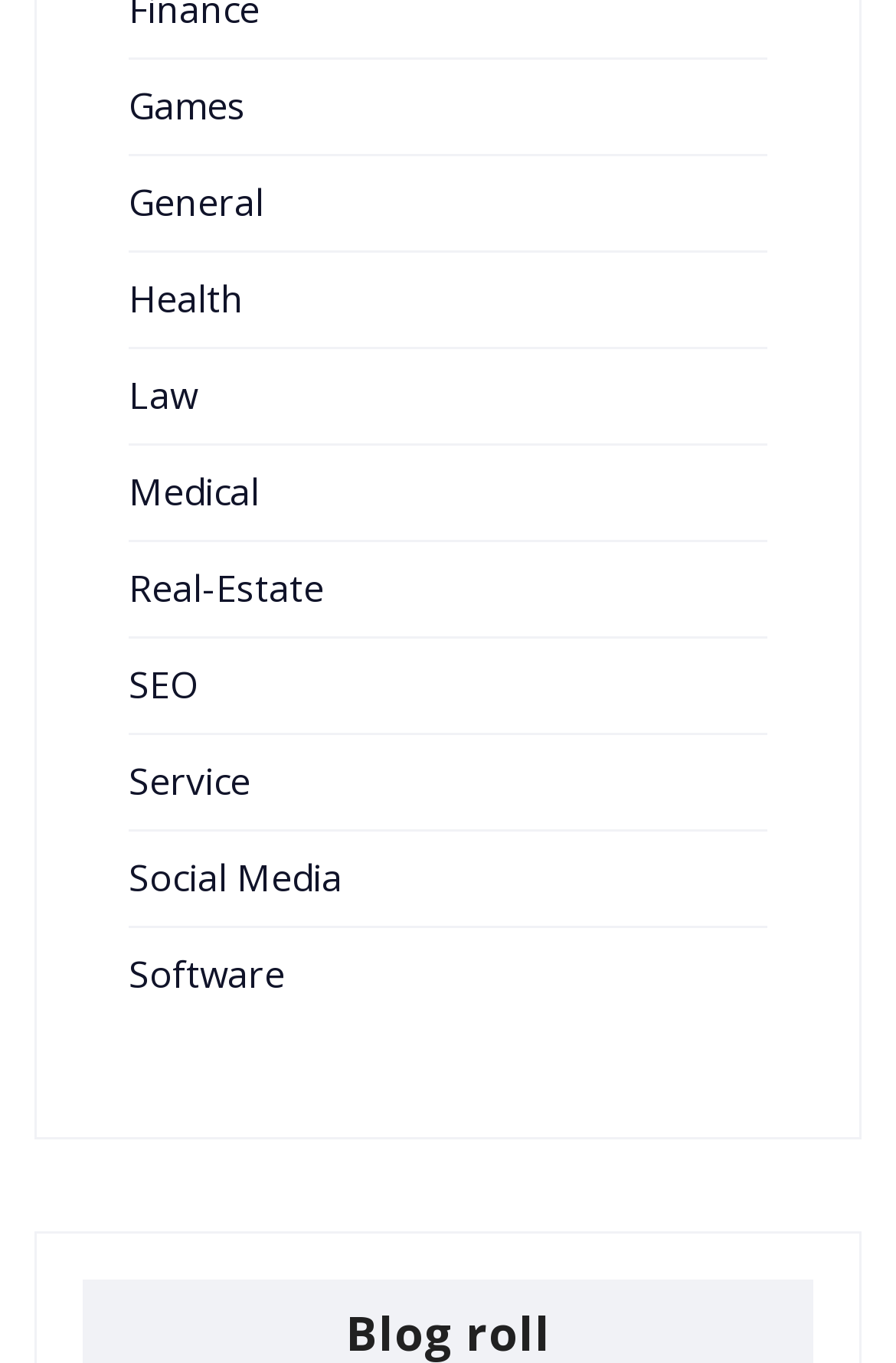Determine the bounding box coordinates for the region that must be clicked to execute the following instruction: "Visit General page".

[0.144, 0.129, 0.295, 0.166]